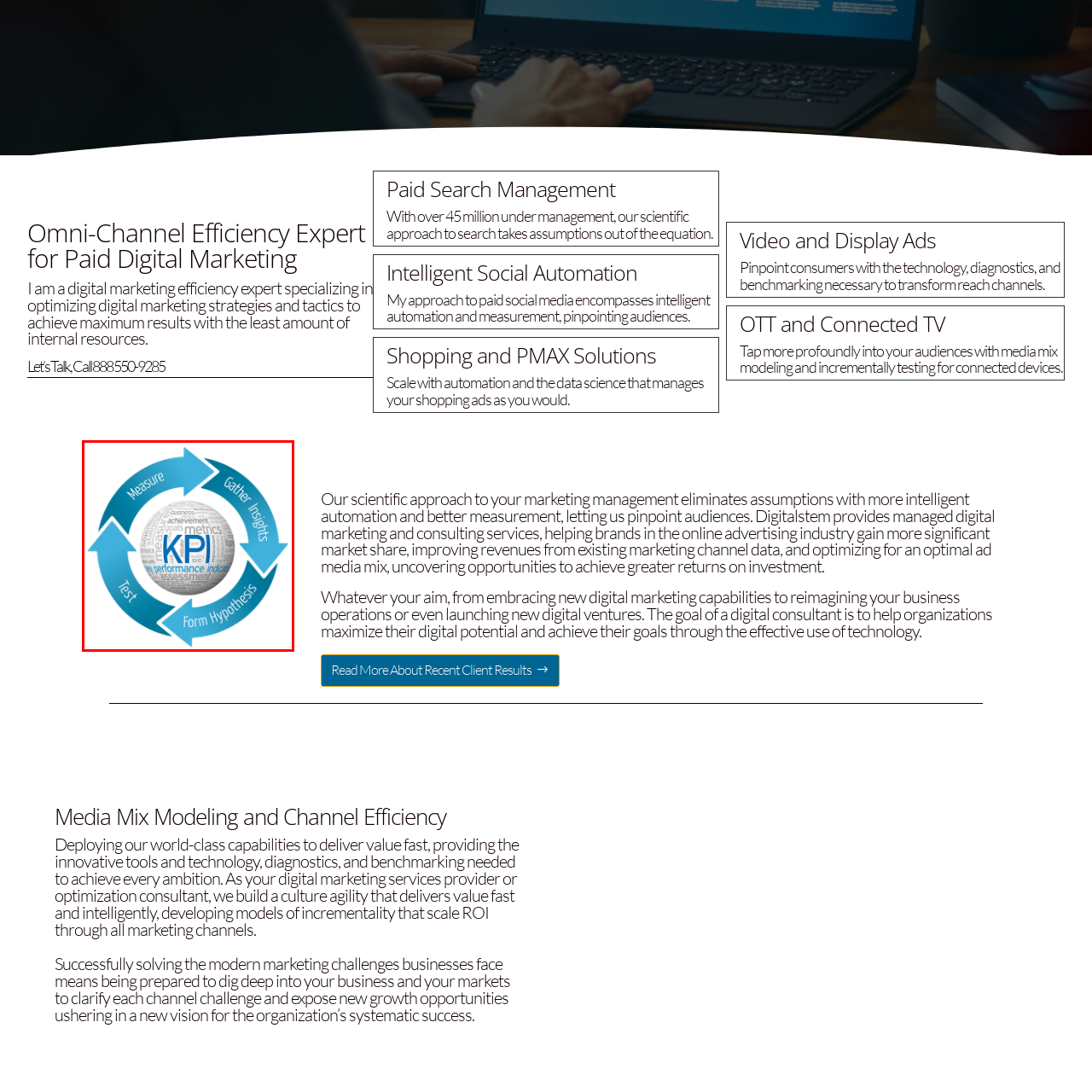How many critical processes are there in the cyclical flowchart?
Focus on the section of the image encased in the red bounding box and provide a detailed answer based on the visual details you find.

The cyclical flowchart surrounding the globe at the center of the image details four critical processes, which are Measure, Gather Insights, Form Hypothesis, and Test, each represented by a curved arrow signifying the iterative nature of evaluating marketing performance.